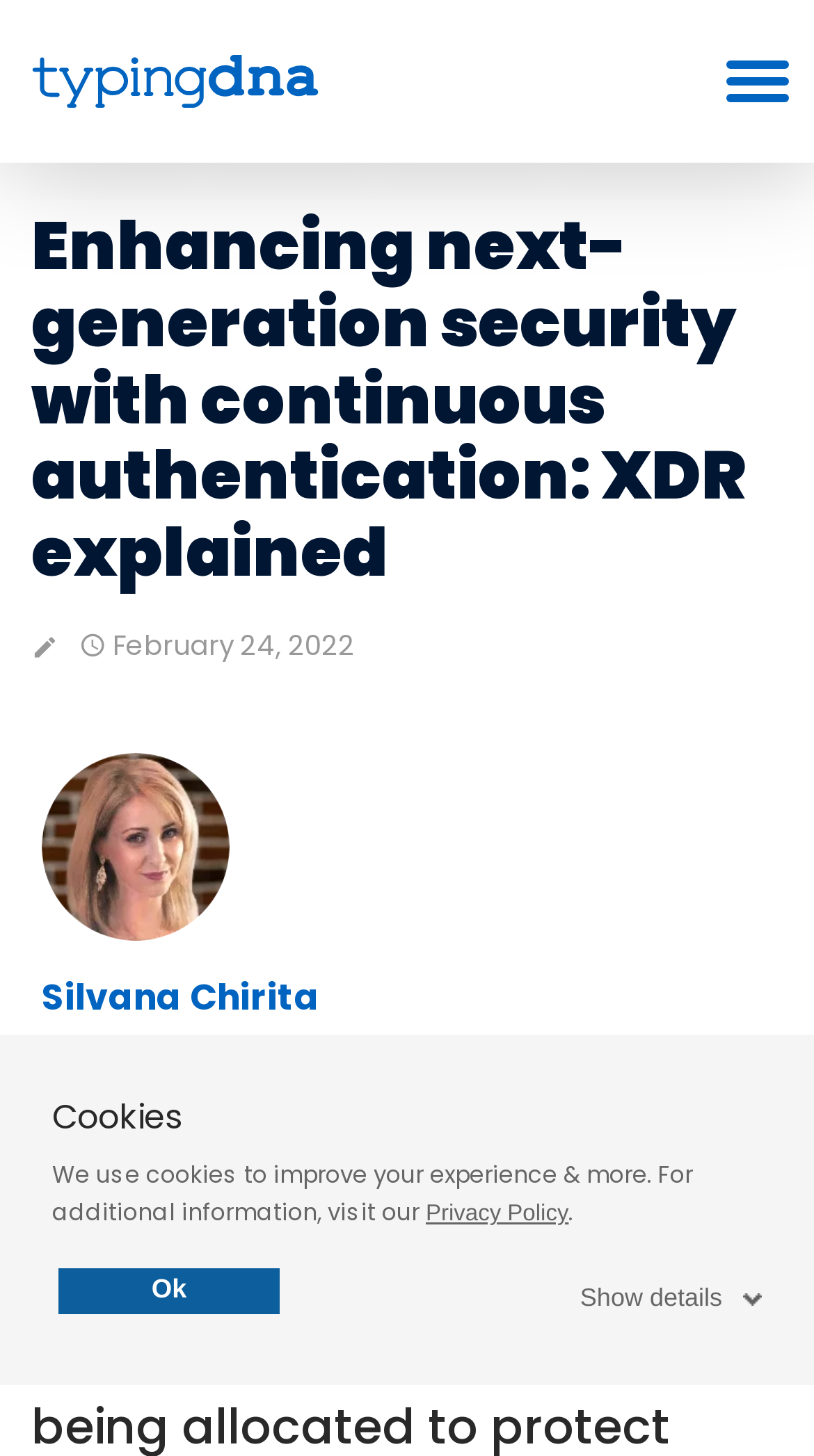Provide a comprehensive caption for the webpage.

The webpage is about enhancing next-generation security with continuous authentication, specifically explaining XDR. At the top left corner, there is a header section with a link to "typingdna" accompanied by an image of the same name. Next to it, on the top right corner, is a menu burger button with an image. 

Below the header section, there is a prominent heading that reads "Enhancing next-generation security with continuous authentication: XDR explained". This heading spans almost the entire width of the page. 

Underneath the heading, there are several links and text elements. On the left side, there is a link with a calendar icon and the date "February 24, 2022". Next to it, there is a link with the author's name, "Silvana Chirita", and a label "Guest author". 

At the bottom of the page, there is a dialog box with a heading "Cookies" that takes up about a third of the page's width. The dialog box contains a brief text about using cookies to improve the user's experience, with a link to the "Privacy Policy". There are two buttons, "Ok" and "Show details", at the bottom of the dialog box.